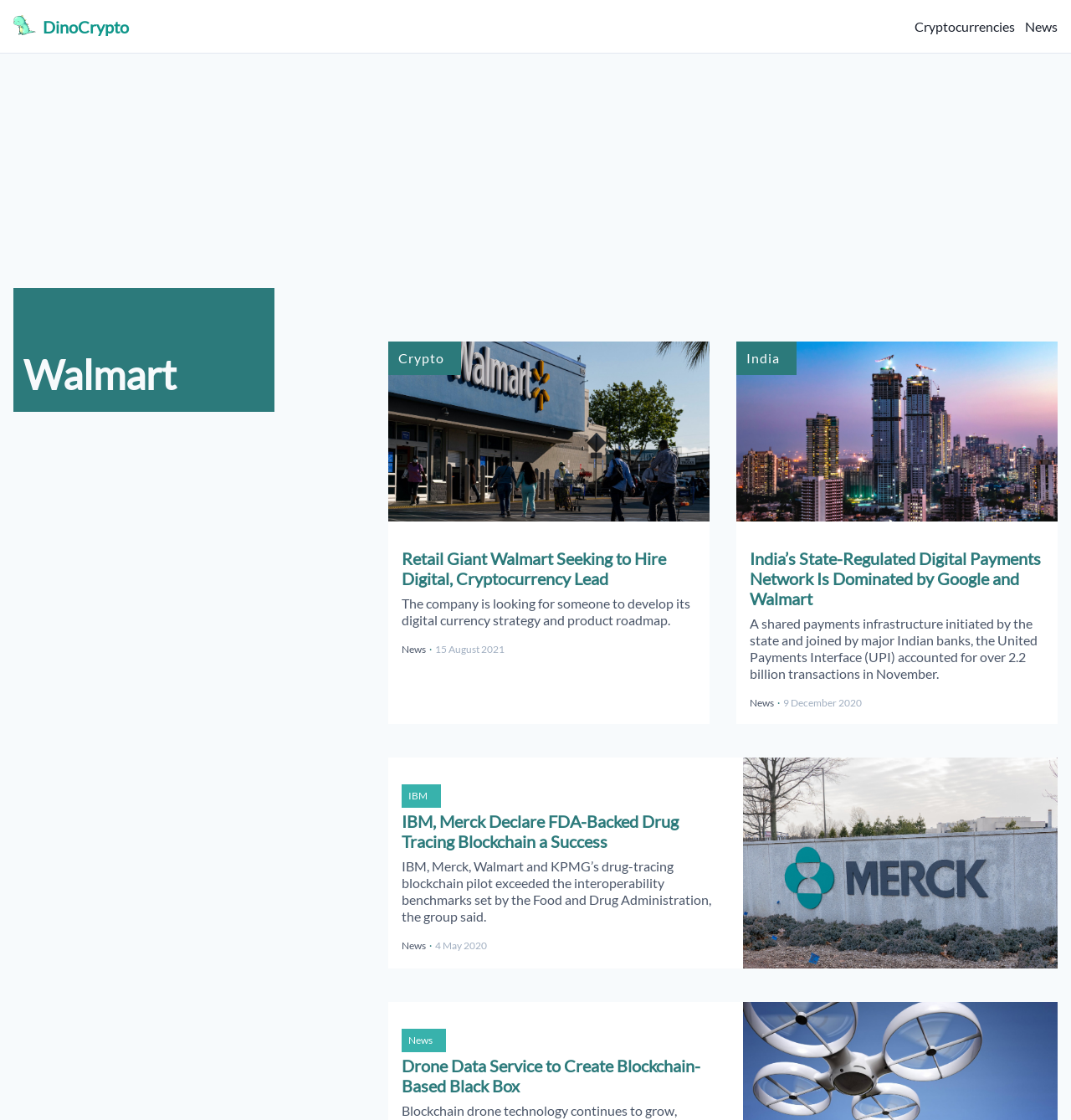What is the company mentioned in the third news article?
Please respond to the question with a detailed and thorough explanation.

The third news article has a heading 'IBM, Merck Declare FDA-Backed Drug Tracing Blockchain a Success', which suggests that the company IBM is one of the main companies involved in the topic of drug tracing blockchain.